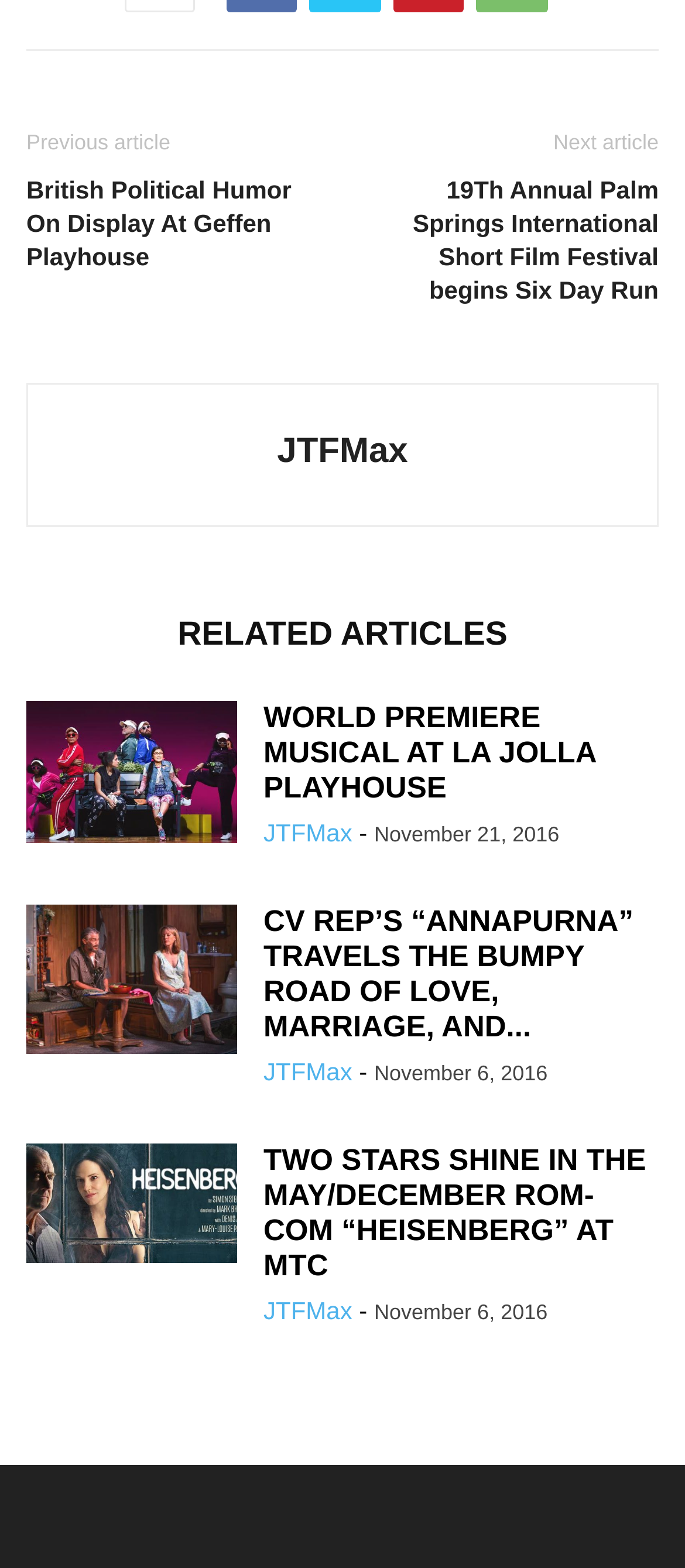Kindly determine the bounding box coordinates of the area that needs to be clicked to fulfill this instruction: "View the 'WORLD PREMIERE MUSICAL AT LA JOLLA PLAYHOUSE' article".

[0.038, 0.447, 0.346, 0.538]